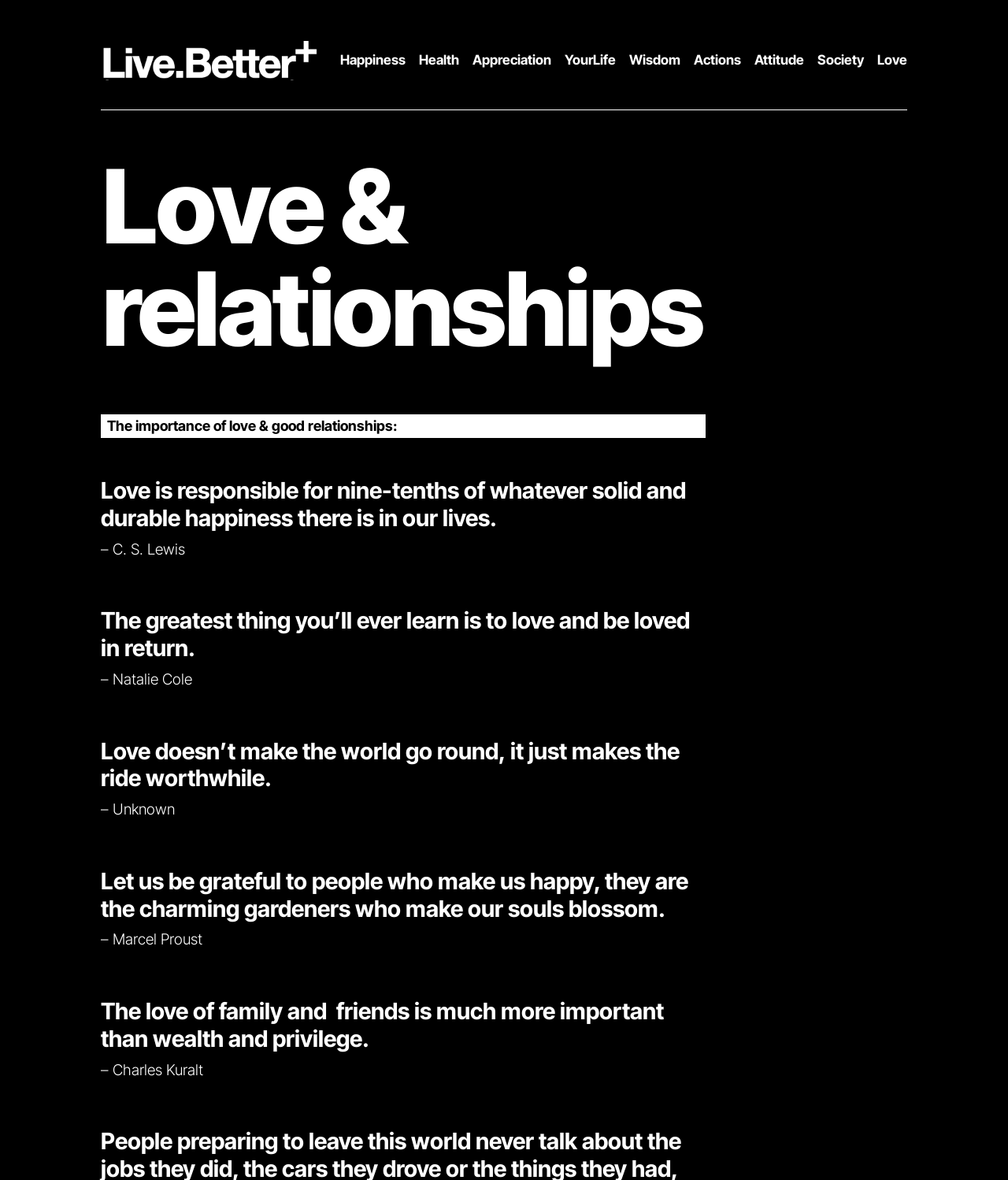Who is the author of the quote 'The love of family and friends is much more important than wealth and privilege.'?
Using the image as a reference, answer with just one word or a short phrase.

Charles Kuralt